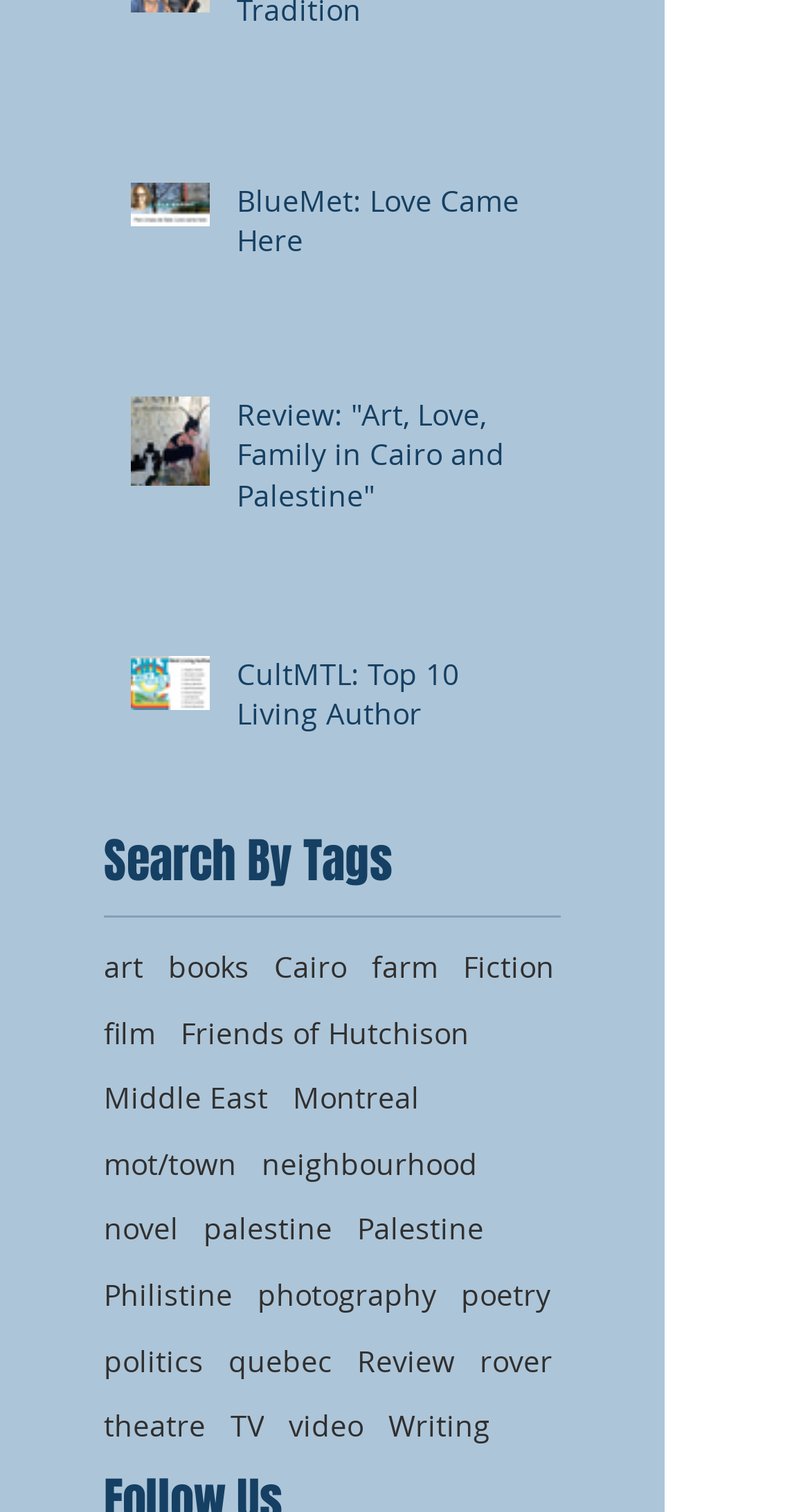Find the bounding box coordinates of the element to click in order to complete this instruction: "Click on the 'art' tag". The bounding box coordinates must be four float numbers between 0 and 1, denoted as [left, top, right, bottom].

[0.128, 0.626, 0.177, 0.653]